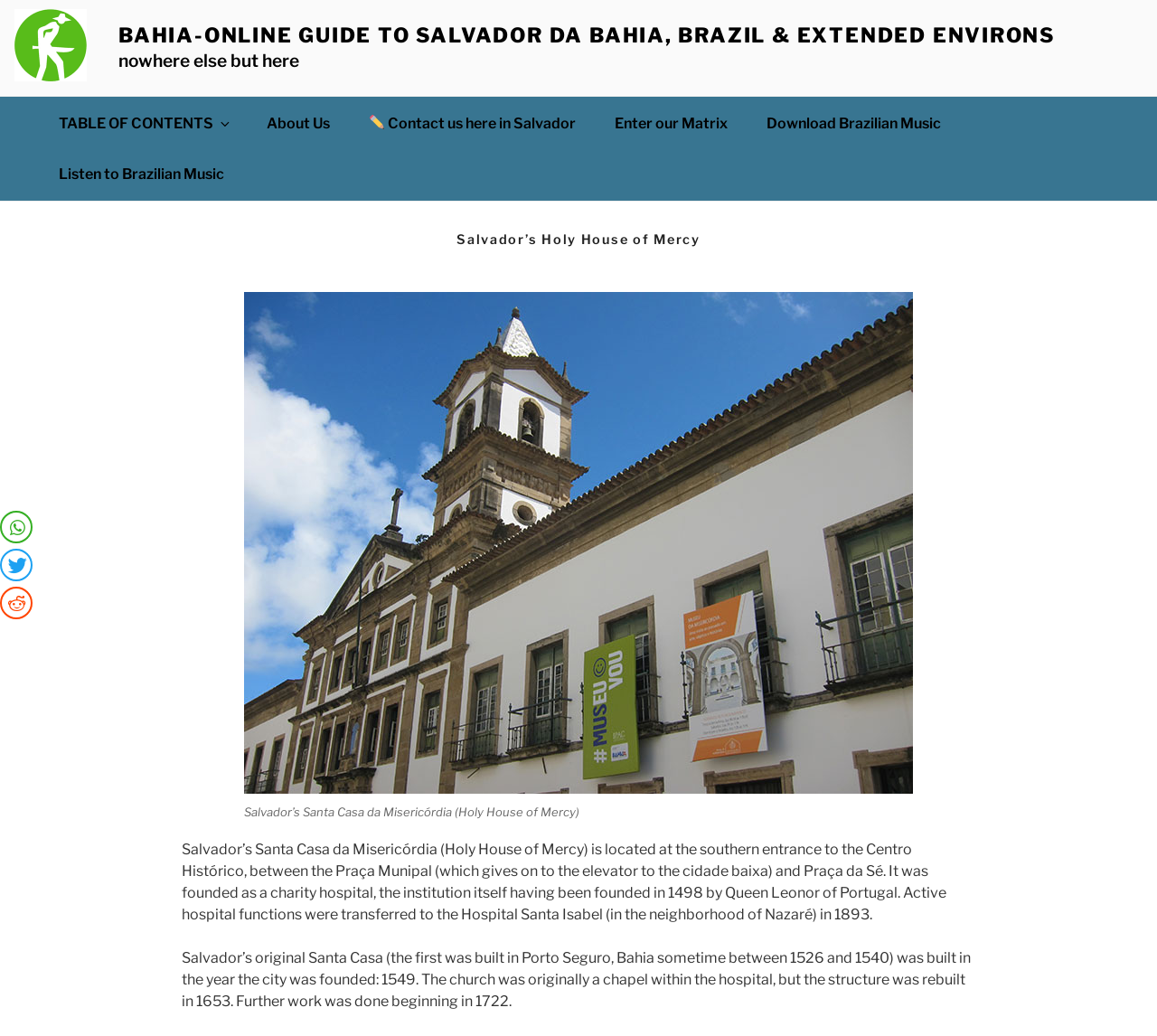Please extract and provide the main headline of the webpage.

Salvador’s Holy House of Mercy